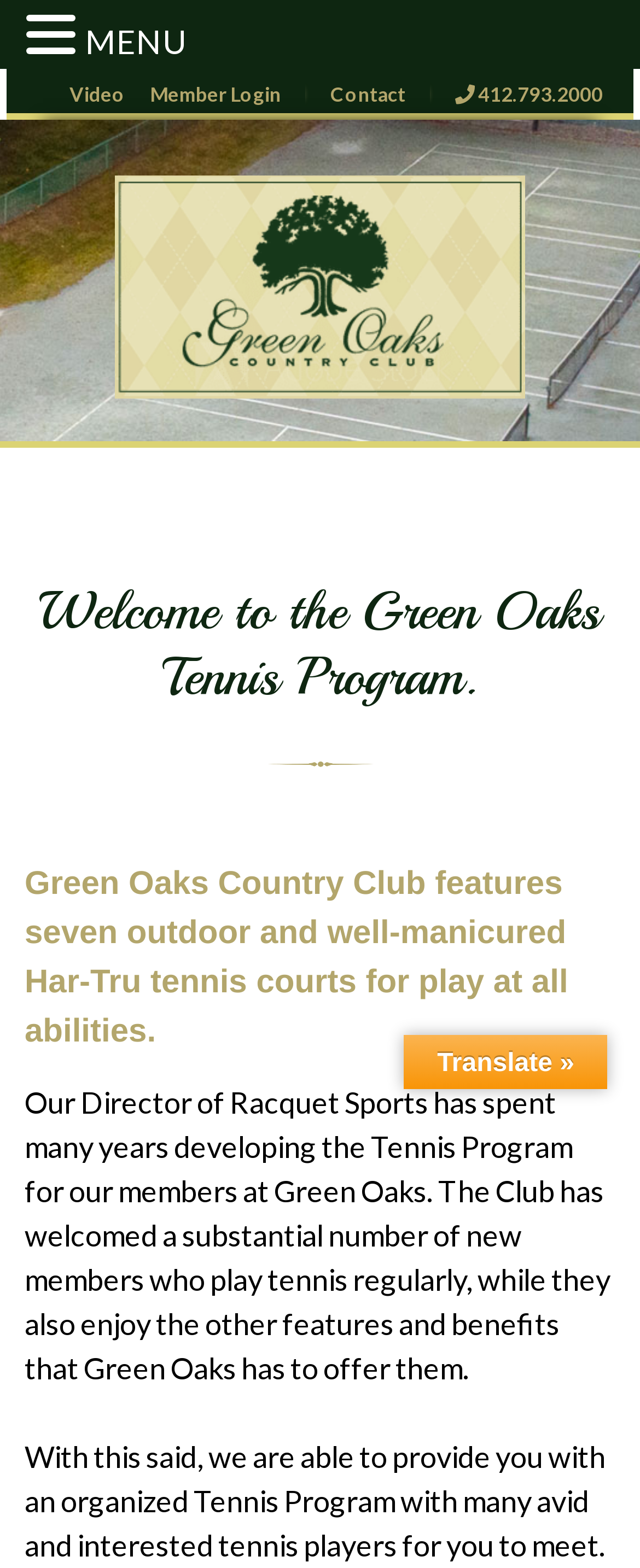Use the details in the image to answer the question thoroughly: 
What is the name of the country club?

I inferred this answer by reading the heading 'Welcome to the Green Oaks Tennis Program.' which suggests that the country club is named Green Oaks.